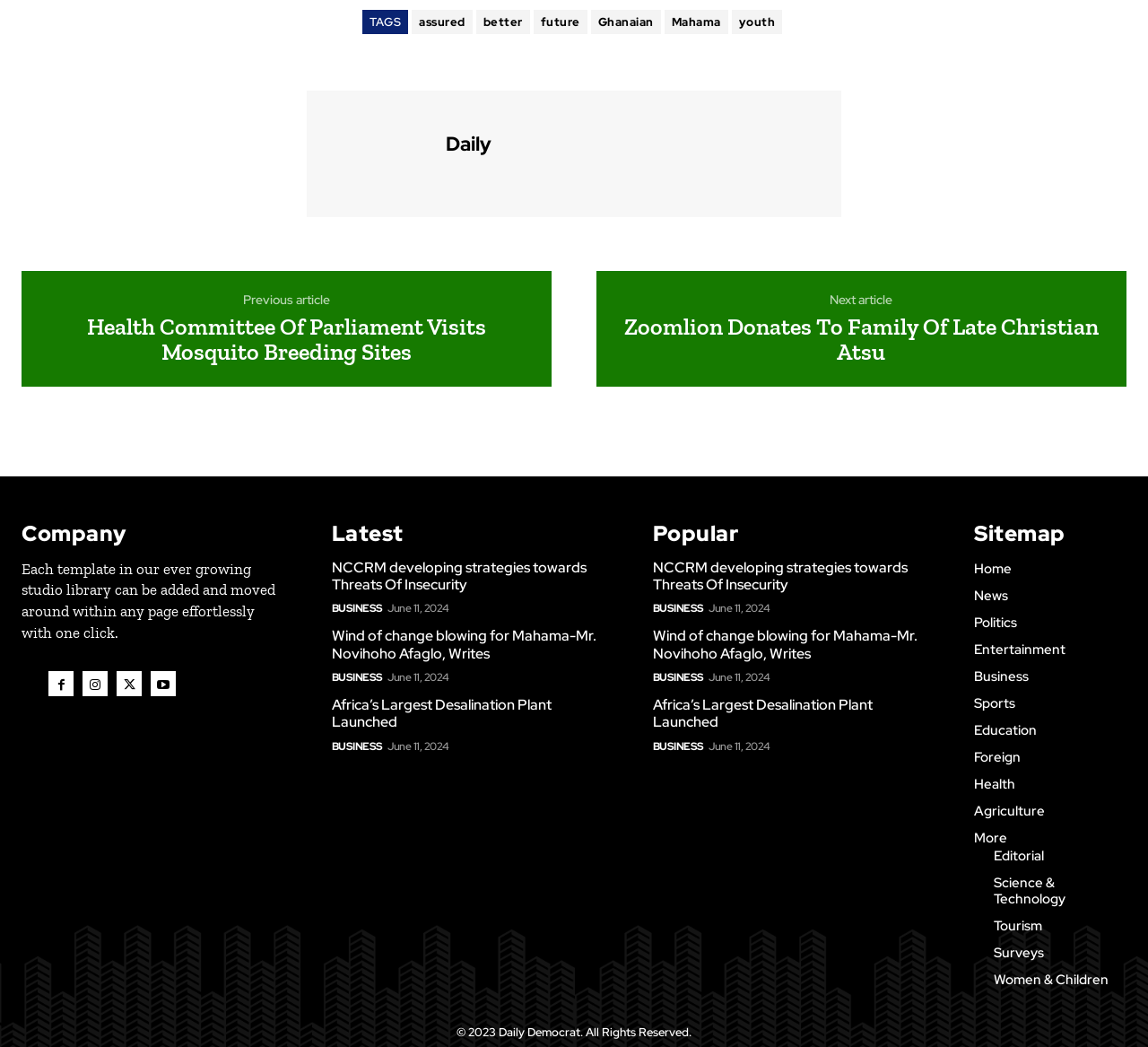From the element description Science & Technology, predict the bounding box coordinates of the UI element. The coordinates must be specified in the format (top-left x, top-left y, bottom-right x, bottom-right y) and should be within the 0 to 1 range.

[0.866, 0.835, 0.981, 0.866]